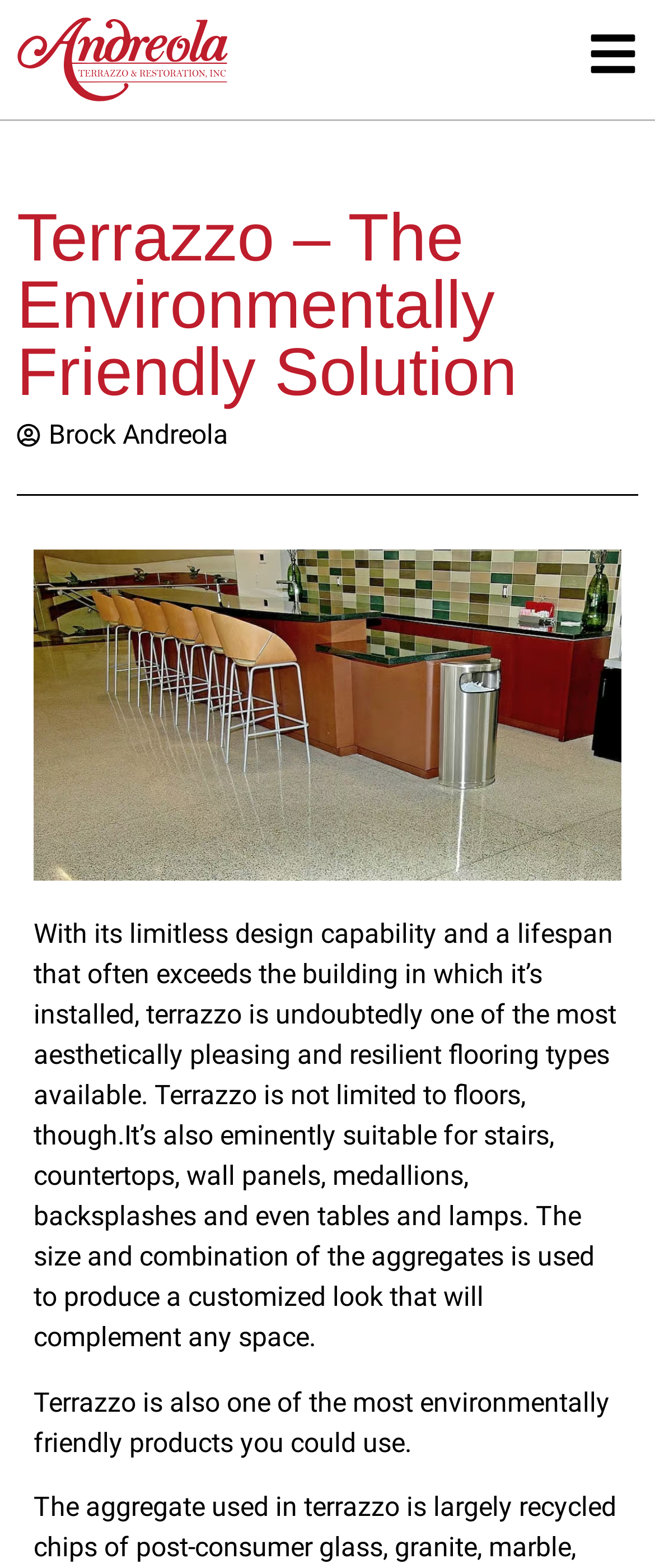What is a notable environmental benefit of terrazzo?
Based on the image, provide a one-word or brief-phrase response.

Environmentally friendly